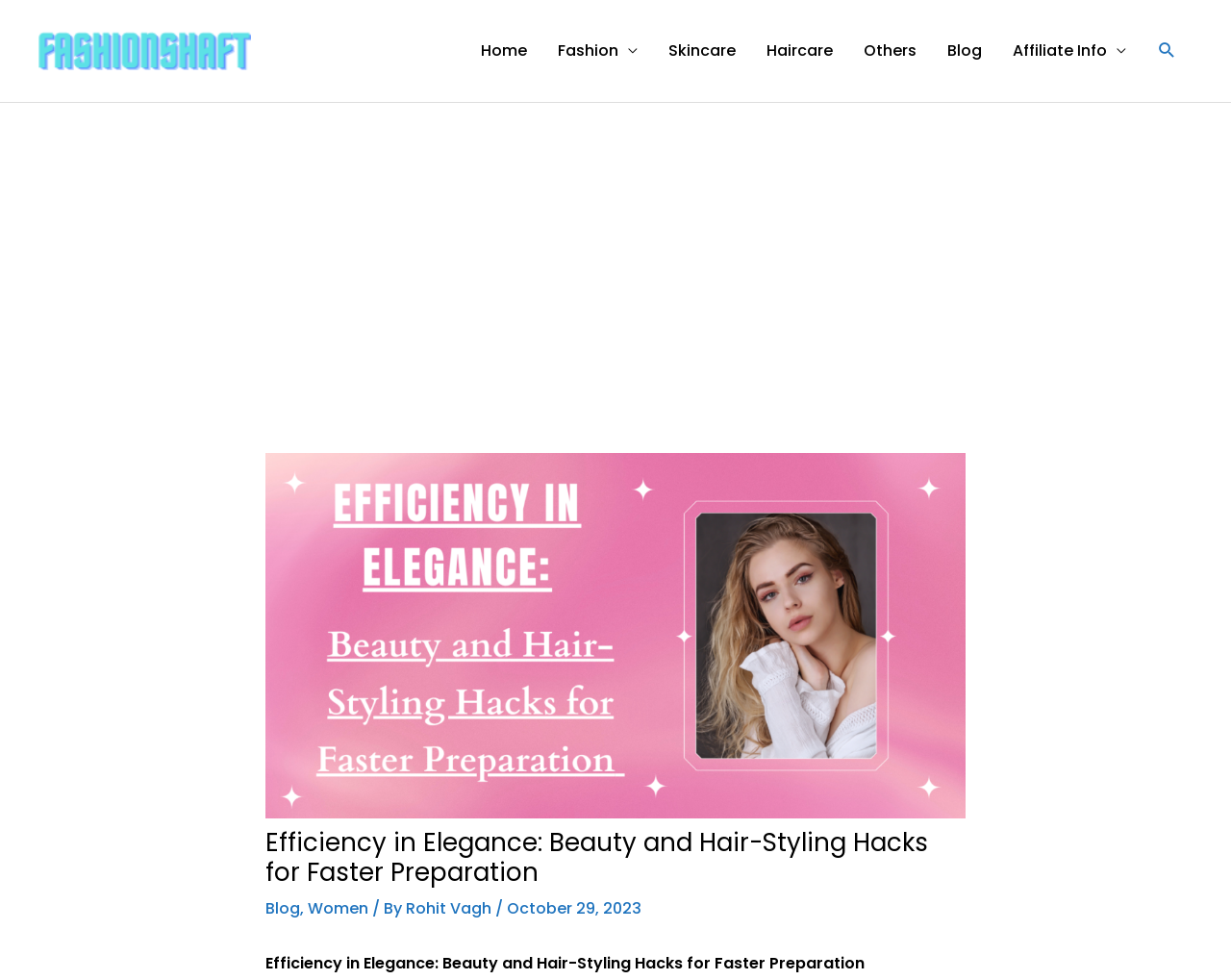Please specify the bounding box coordinates of the region to click in order to perform the following instruction: "Visit the Haircare page".

[0.61, 0.0, 0.689, 0.104]